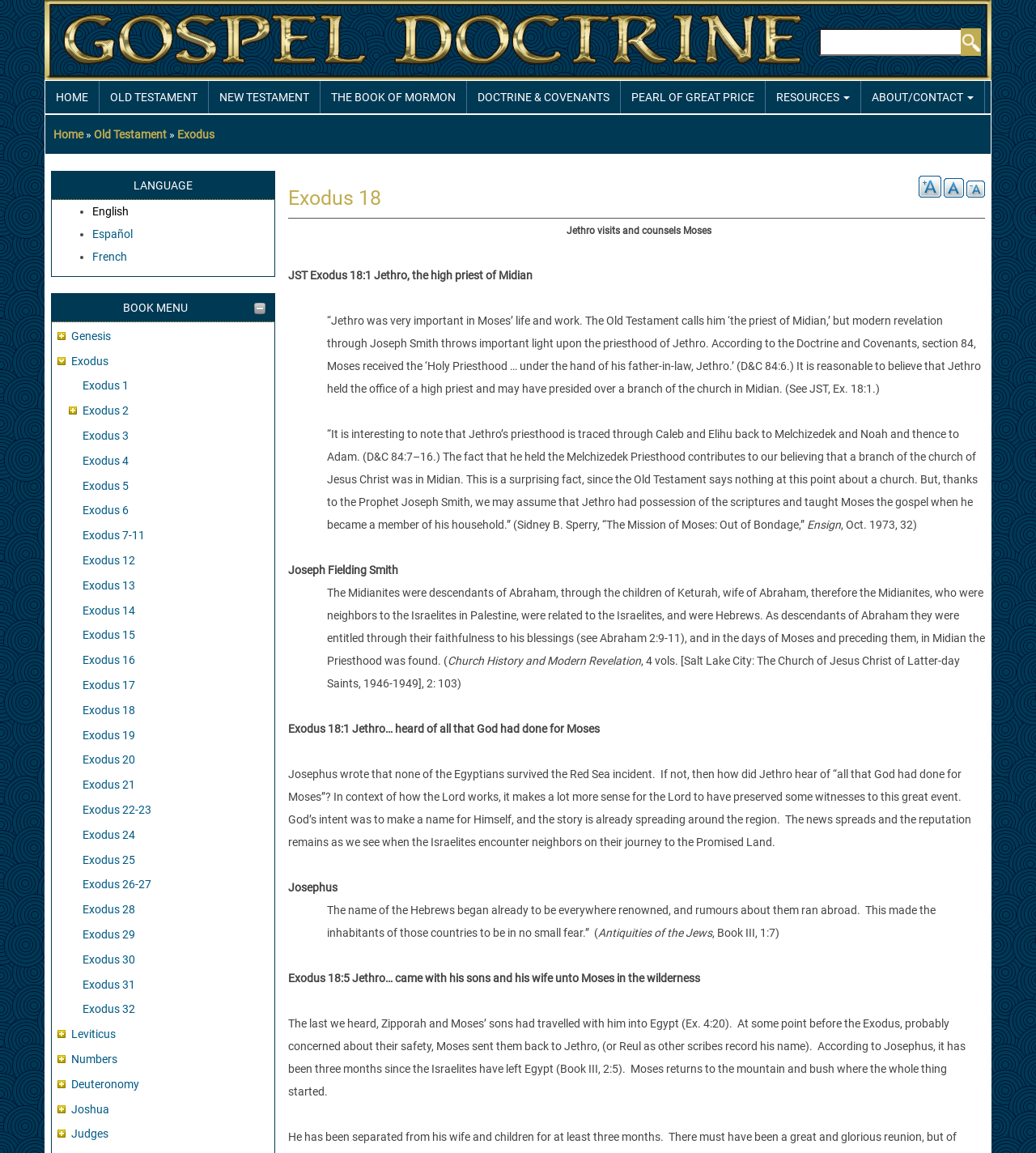Please identify the bounding box coordinates of the element's region that I should click in order to complete the following instruction: "Go to the home page". The bounding box coordinates consist of four float numbers between 0 and 1, i.e., [left, top, right, bottom].

[0.044, 0.07, 0.095, 0.098]